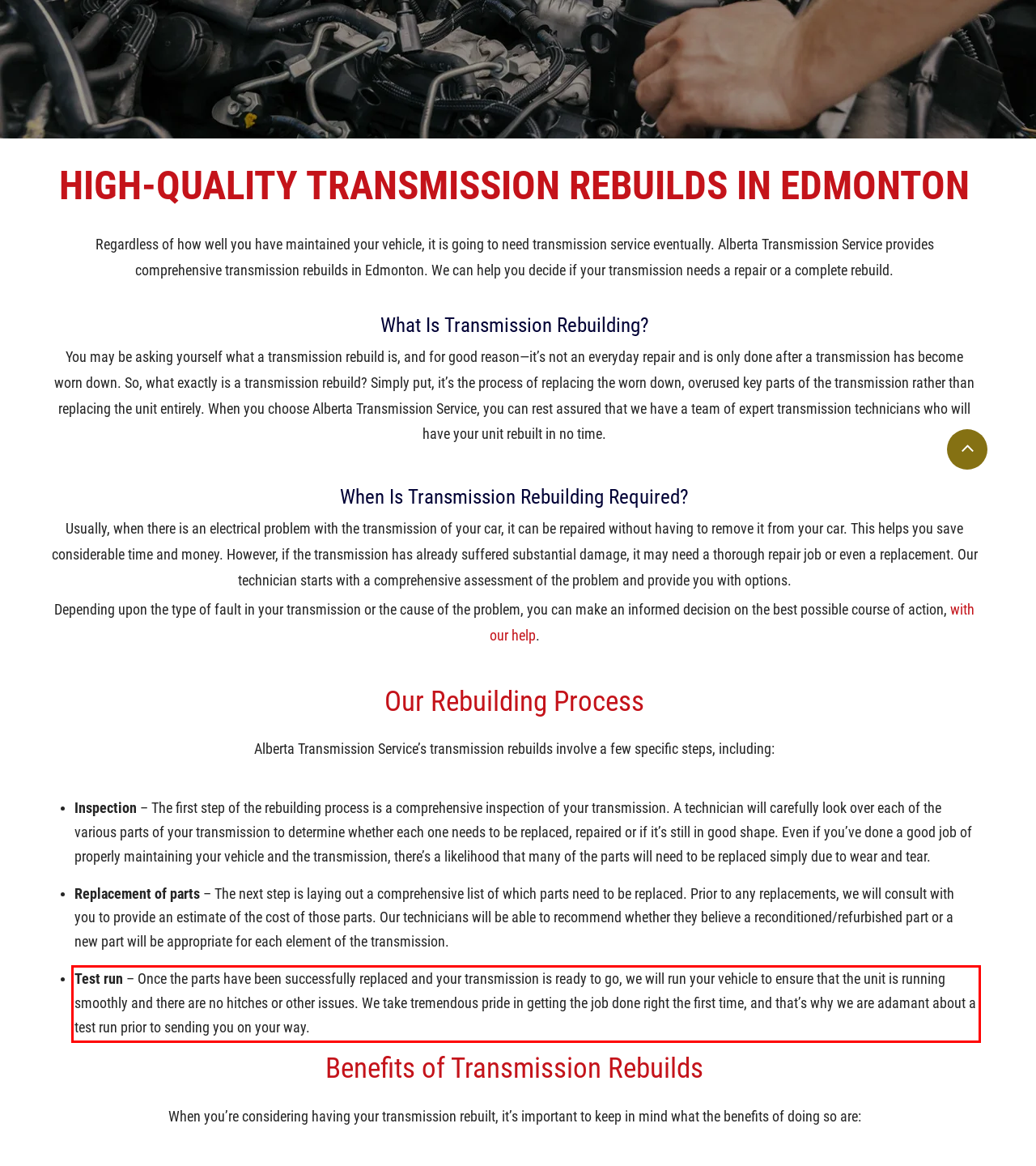You are presented with a screenshot containing a red rectangle. Extract the text found inside this red bounding box.

Test run – Once the parts have been successfully replaced and your transmission is ready to go, we will run your vehicle to ensure that the unit is running smoothly and there are no hitches or other issues. We take tremendous pride in getting the job done right the first time, and that’s why we are adamant about a test run prior to sending you on your way.